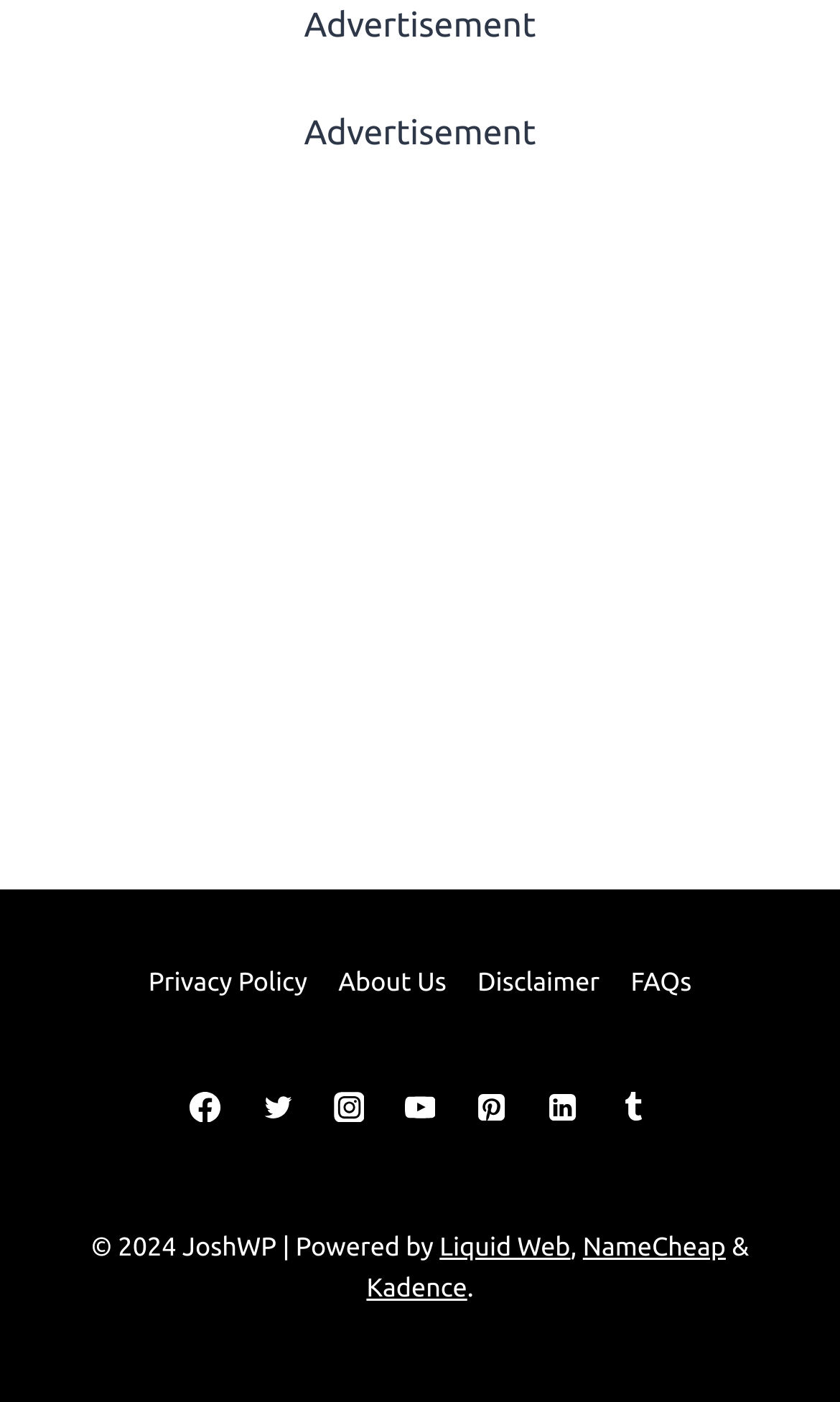Reply to the question with a single word or phrase:
How many navigation links are present in the footer?

4